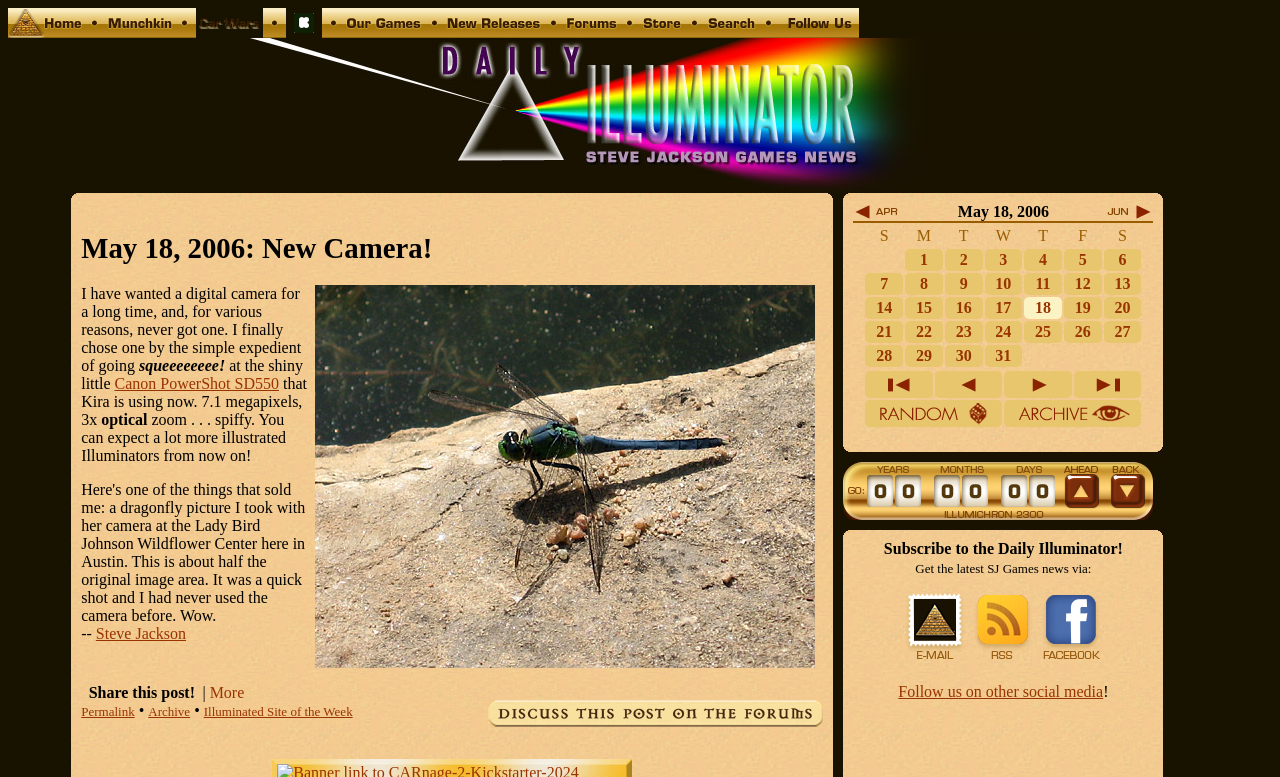Extract the bounding box coordinates of the UI element described by: "title="June 2006"". The coordinates should include four float numbers ranging from 0 to 1, e.g., [left, top, right, bottom].

[0.864, 0.269, 0.901, 0.288]